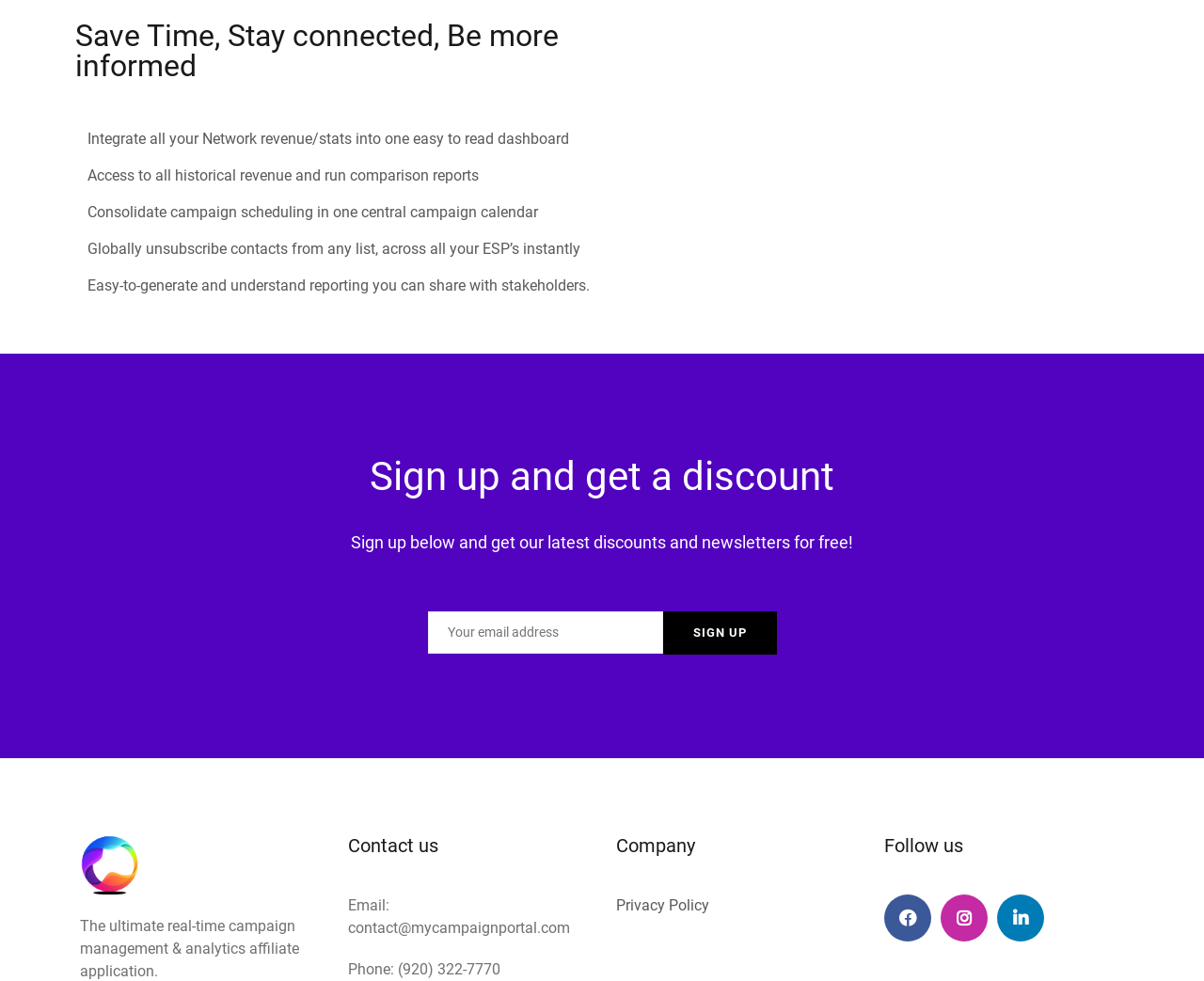Provide a one-word or one-phrase answer to the question:
What type of report can users generate with this application?

Comparison reports